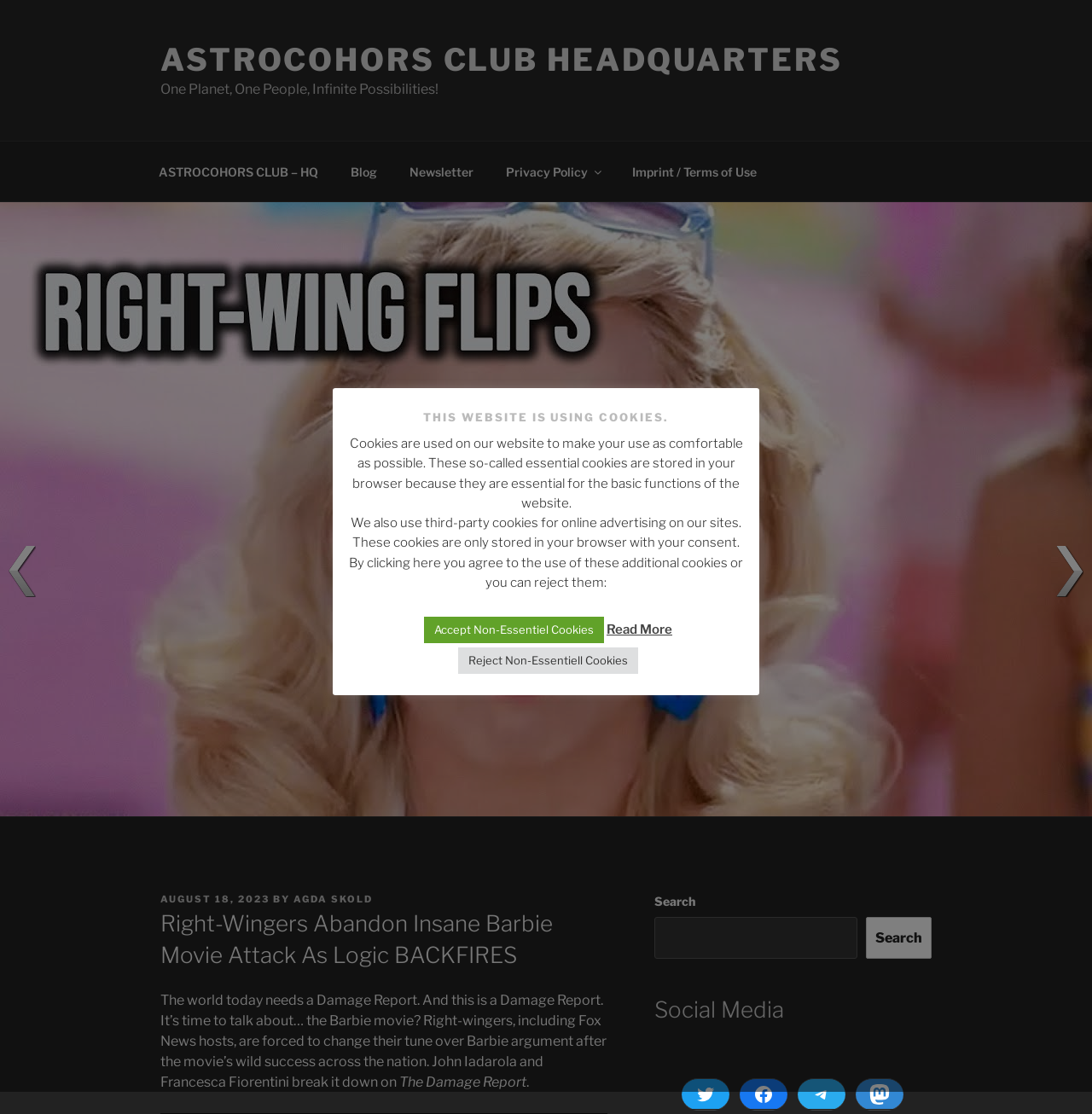Please find and generate the text of the main heading on the webpage.

Right-Wingers Abandon Insane Barbie Movie Attack As Logic BACKFIRES